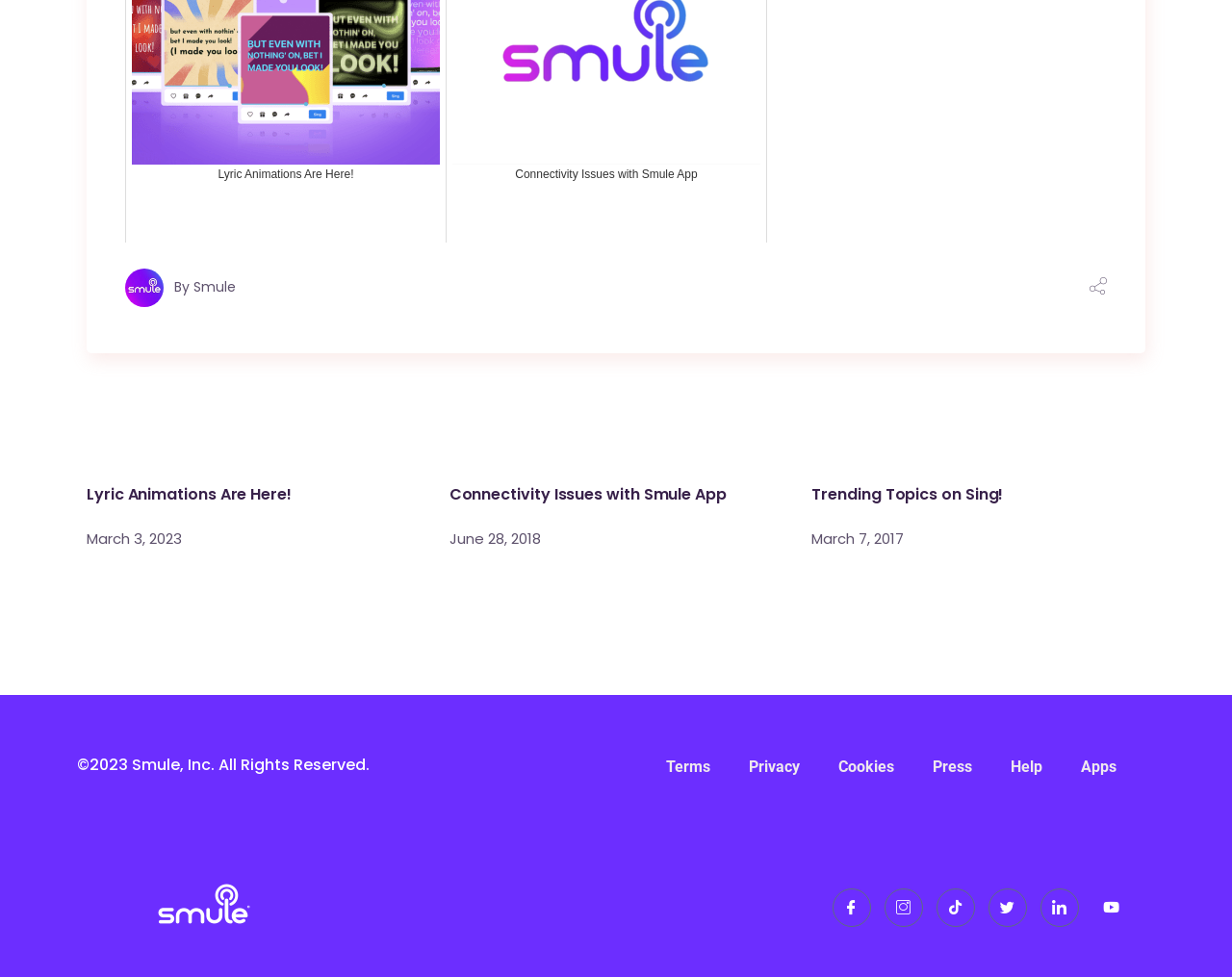Determine the bounding box of the UI component based on this description: "March 7, 2017". The bounding box coordinates should be four float values between 0 and 1, i.e., [left, top, right, bottom].

[0.659, 0.541, 0.734, 0.562]